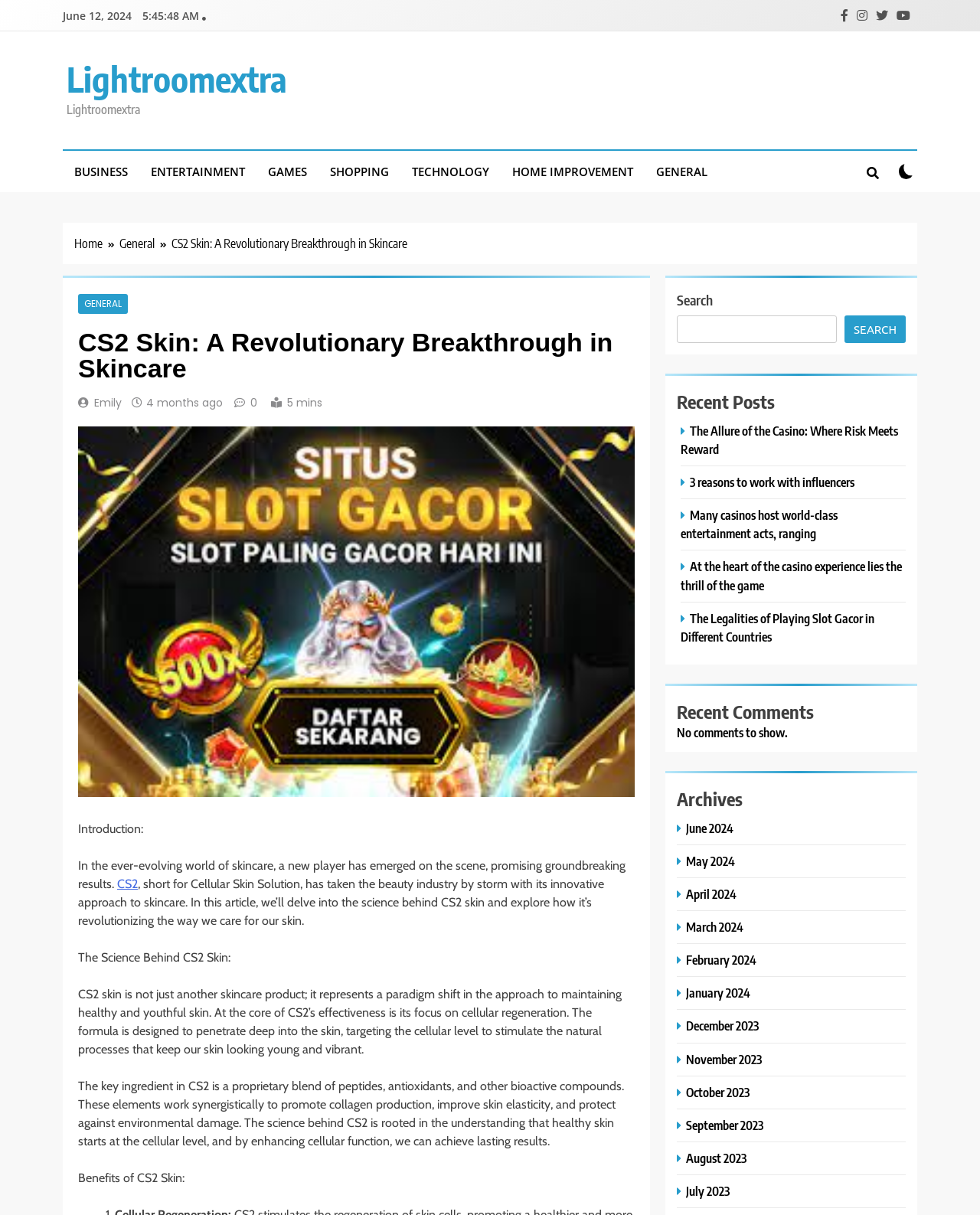What is the date of the current article?
Based on the image, answer the question with a single word or brief phrase.

June 12, 2024